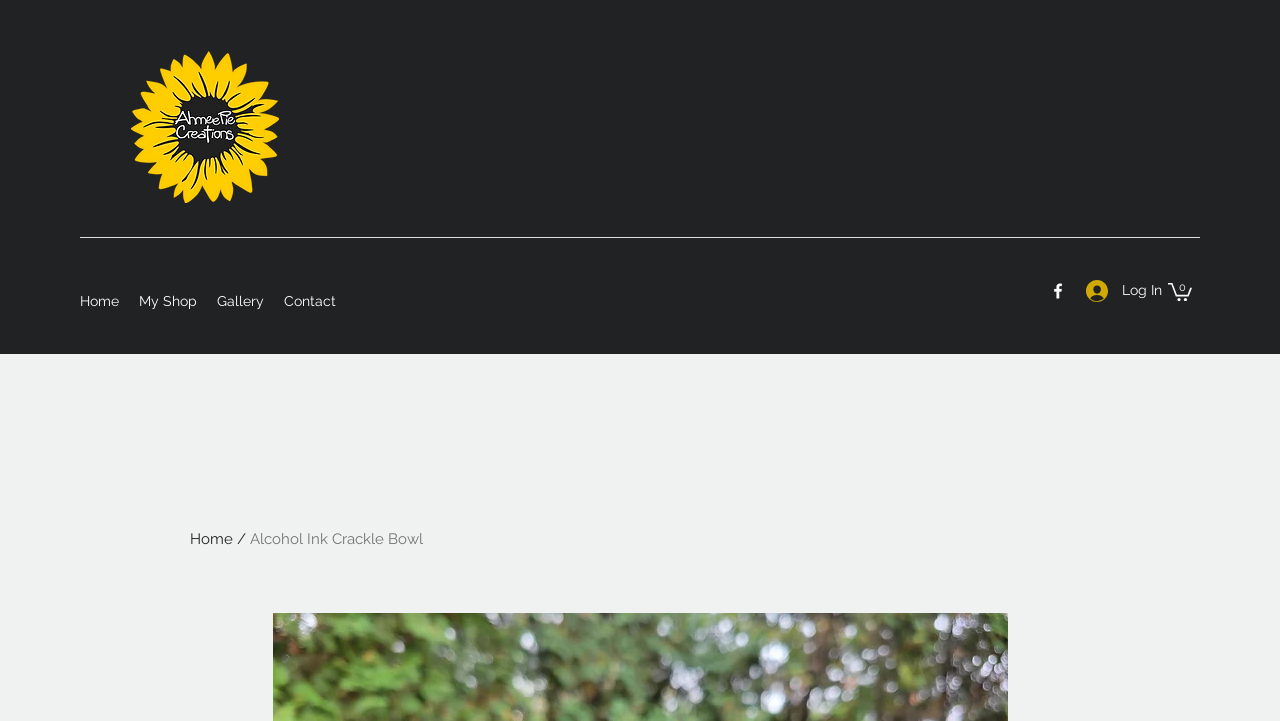Find and specify the bounding box coordinates that correspond to the clickable region for the instruction: "visit Facebook page".

[0.819, 0.39, 0.834, 0.417]